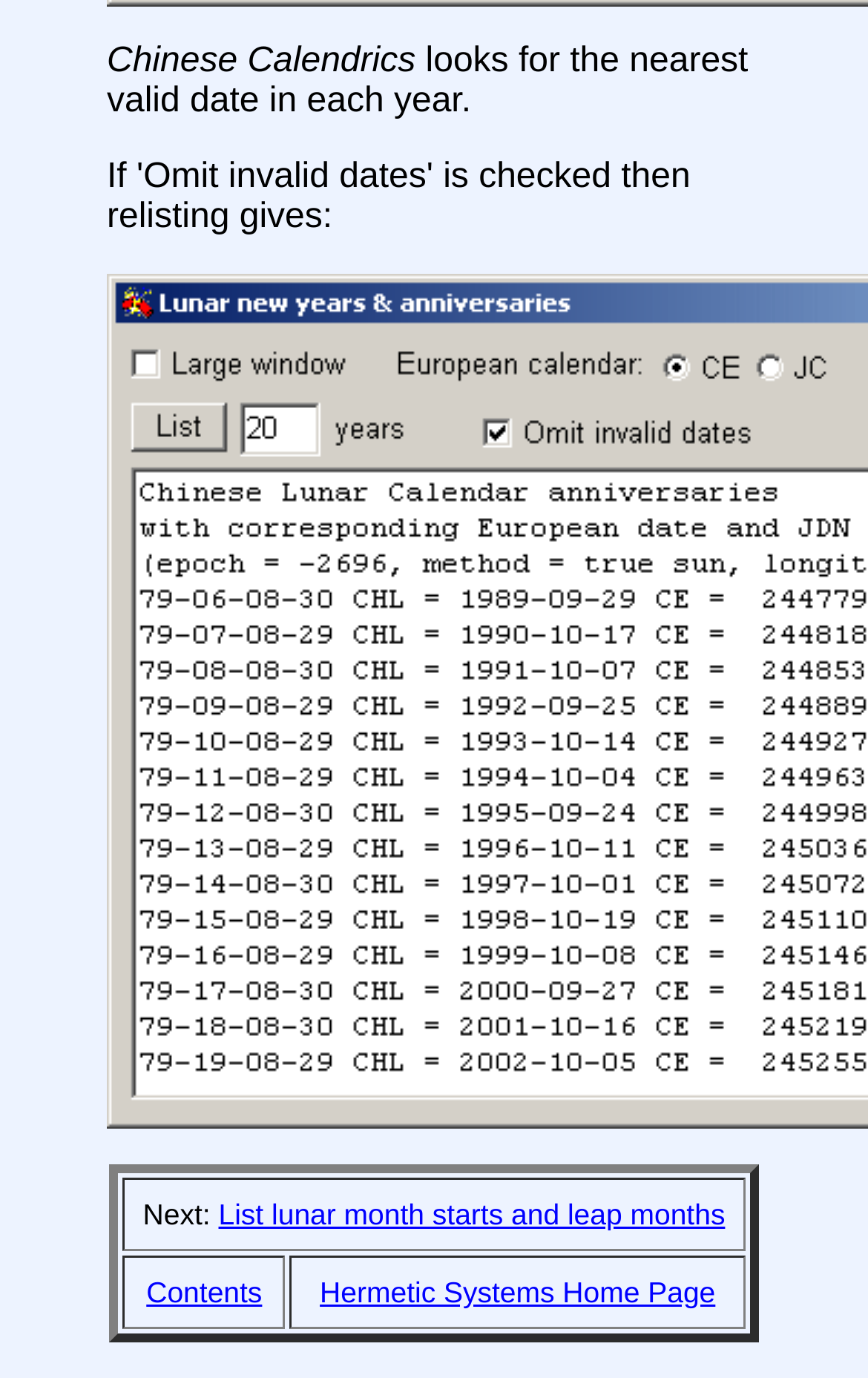Give the bounding box coordinates for the element described by: "AIA Canada Society".

None